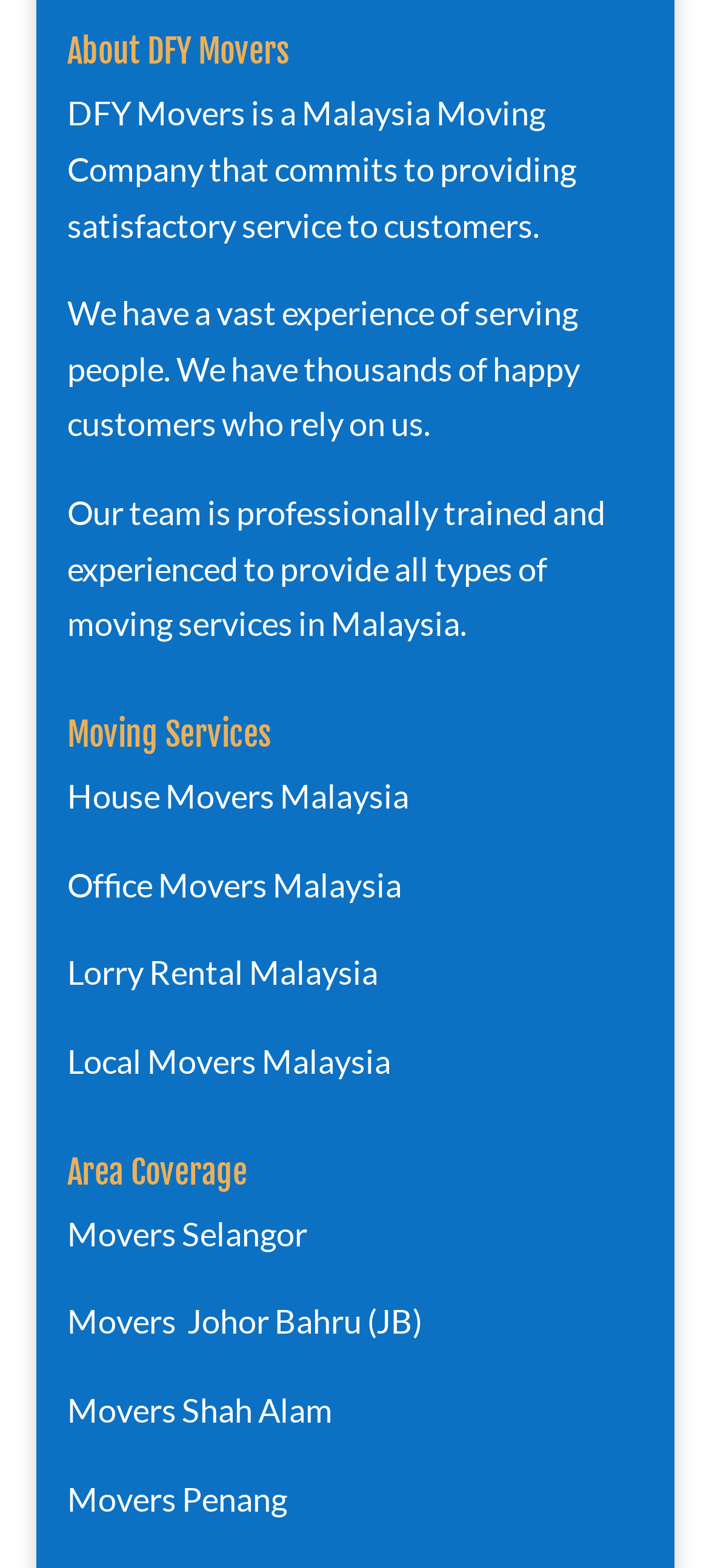Can you provide the bounding box coordinates for the element that should be clicked to implement the instruction: "Click on House Movers Malaysia"?

[0.095, 0.495, 0.577, 0.52]